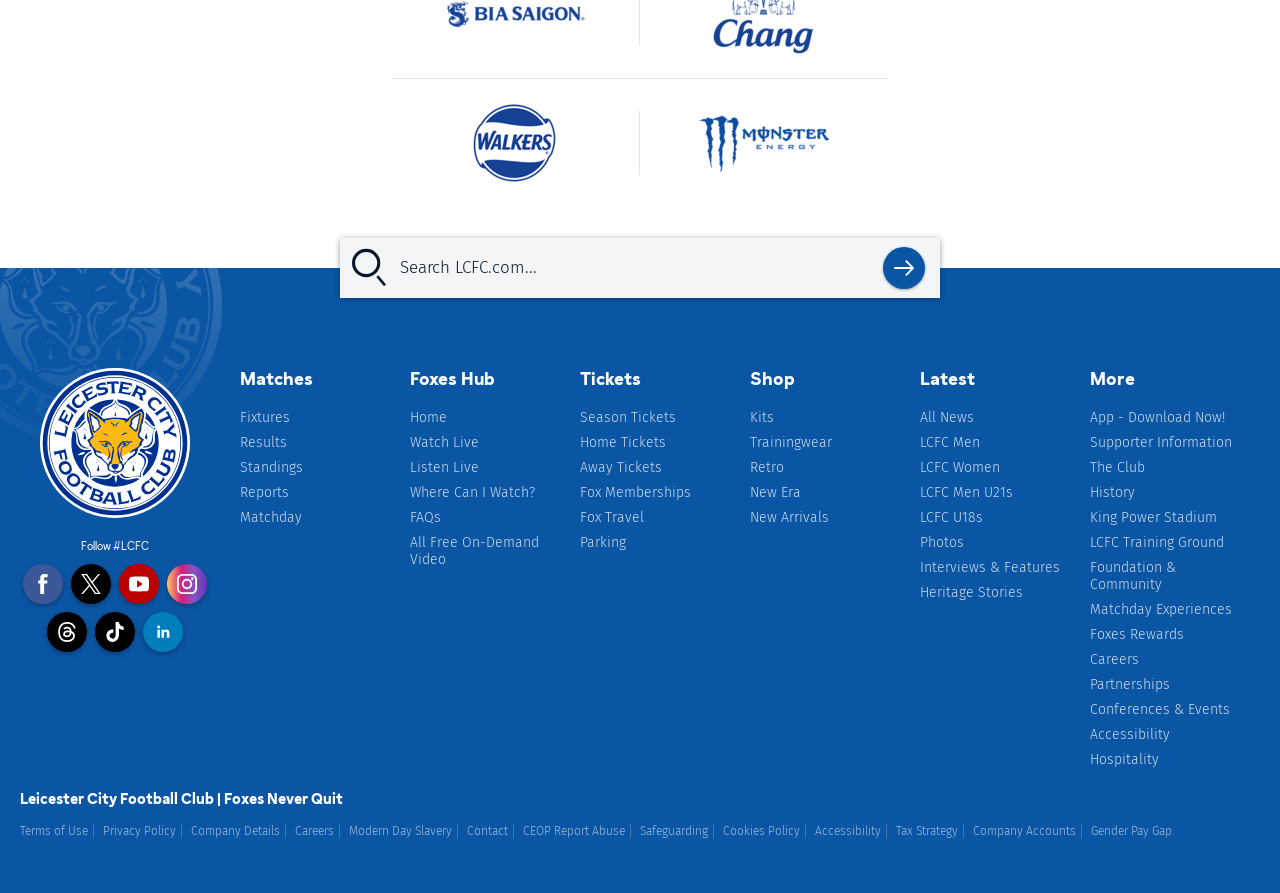Find the bounding box coordinates for the element that must be clicked to complete the instruction: "Follow LCFC on Facebook". The coordinates should be four float numbers between 0 and 1, indicated as [left, top, right, bottom].

[0.018, 0.631, 0.049, 0.676]